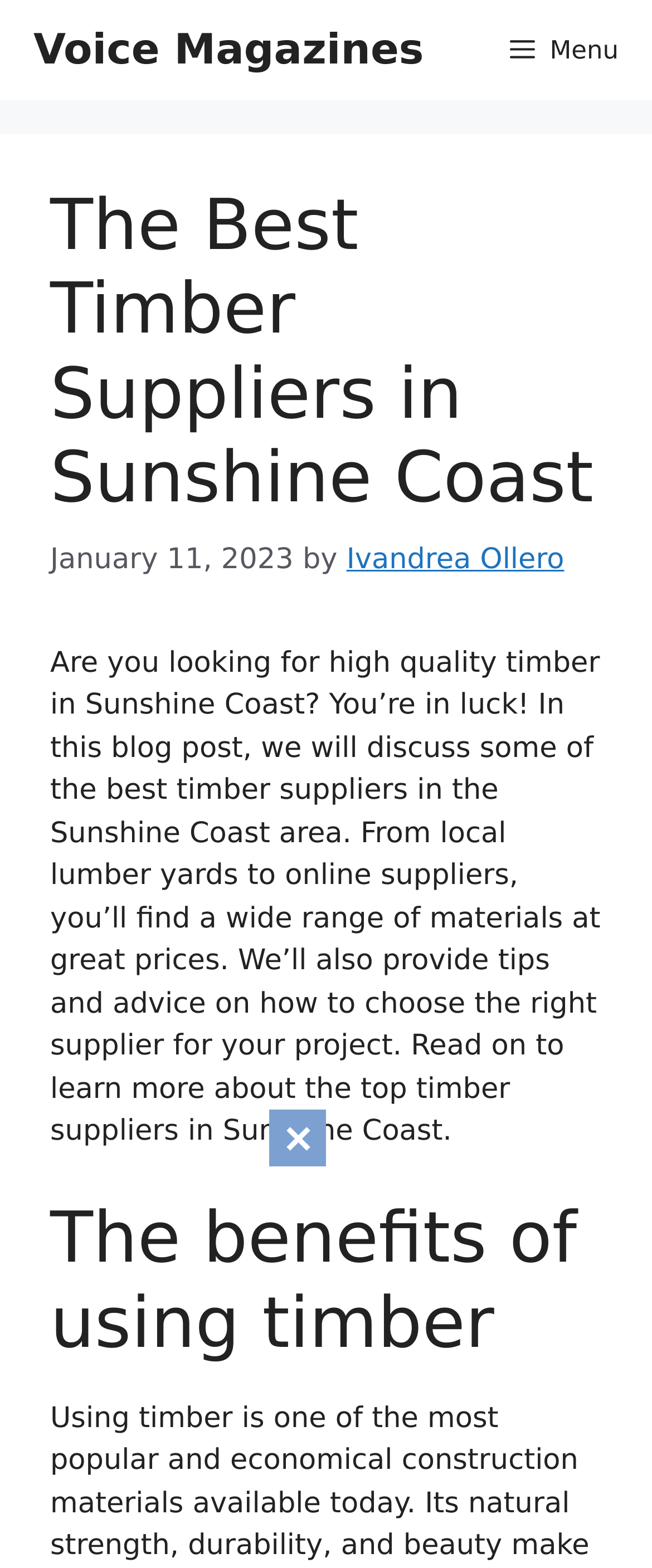What is the title or heading displayed on the webpage?

The Best Timber Suppliers in Sunshine Coast